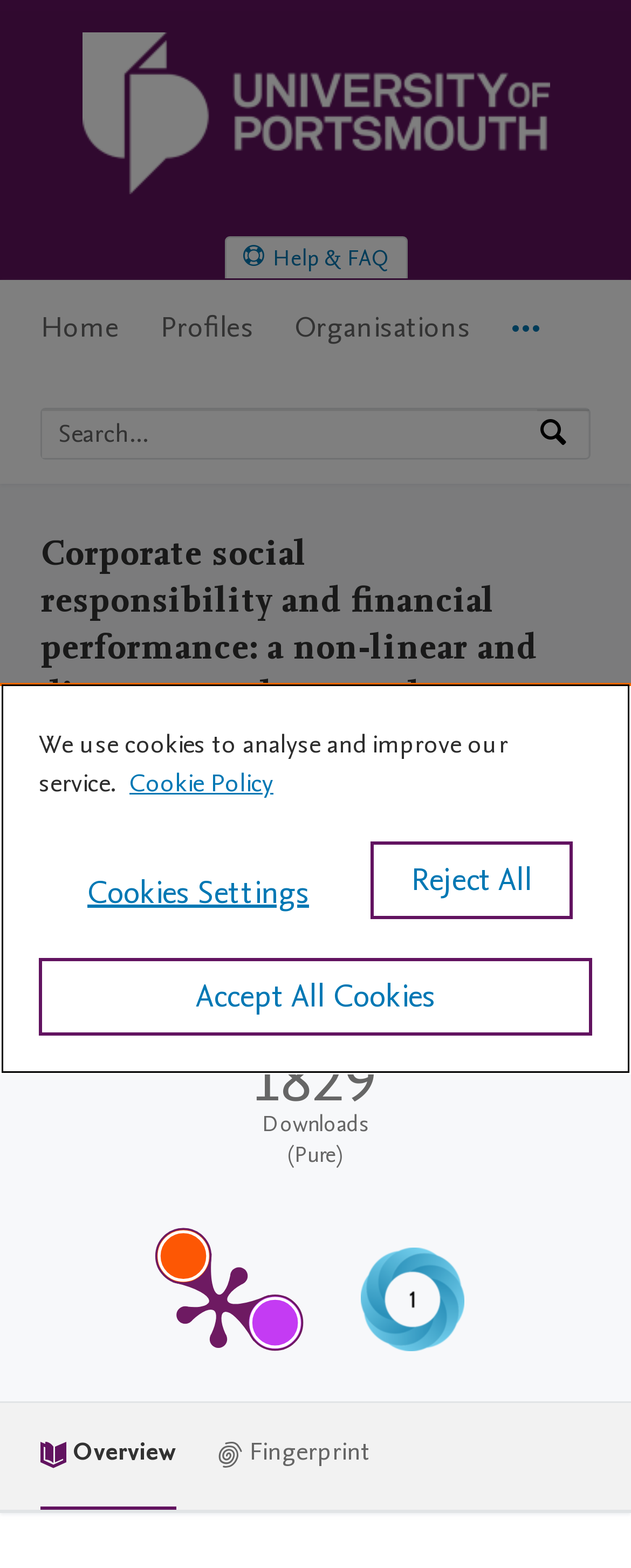What is the affiliation of one of the authors?
Please provide a comprehensive answer based on the details in the screenshot.

I found the answer by looking at the link with the text 'European Parliament' which is located below the authors' names, indicating that one of the authors is affiliated with the European Parliament.